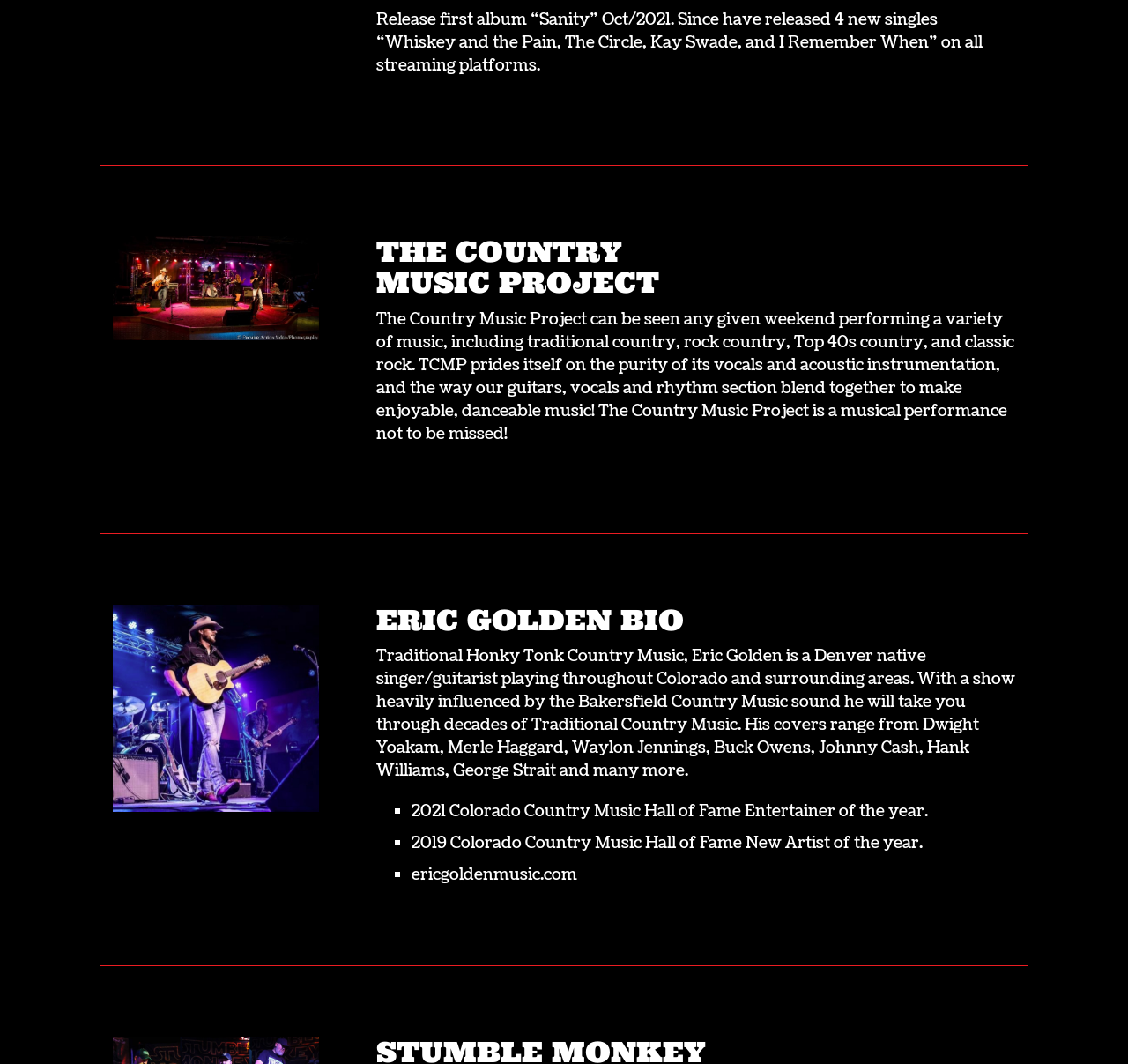Please specify the bounding box coordinates in the format (top-left x, top-left y, bottom-right x, bottom-right y), with all values as floating point numbers between 0 and 1. Identify the bounding box of the UI element described by: ericgoldenmusic.com

[0.364, 0.811, 0.511, 0.833]